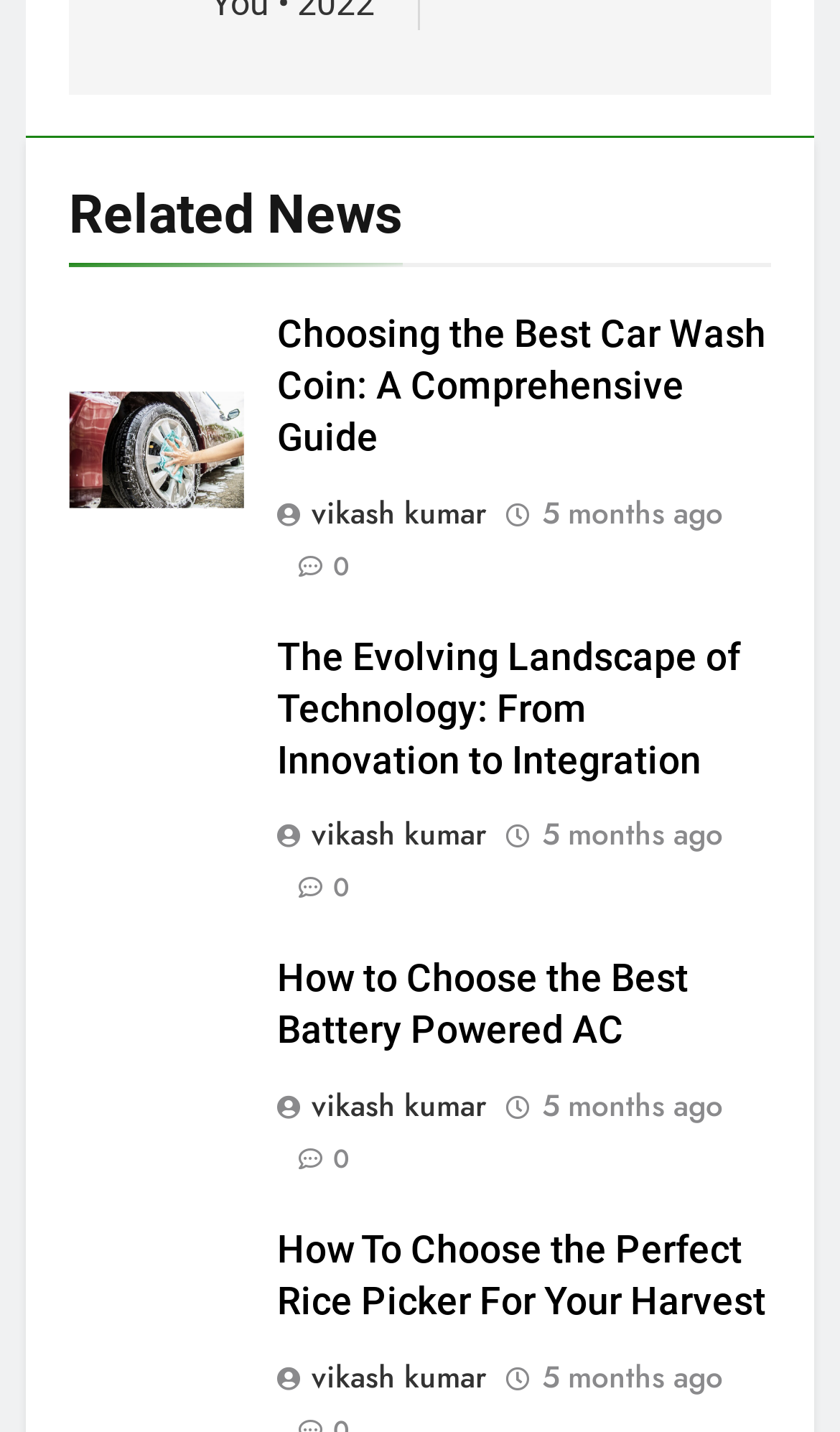Find the coordinates for the bounding box of the element with this description: "5 months ago5 months ago".

[0.645, 0.346, 0.86, 0.373]